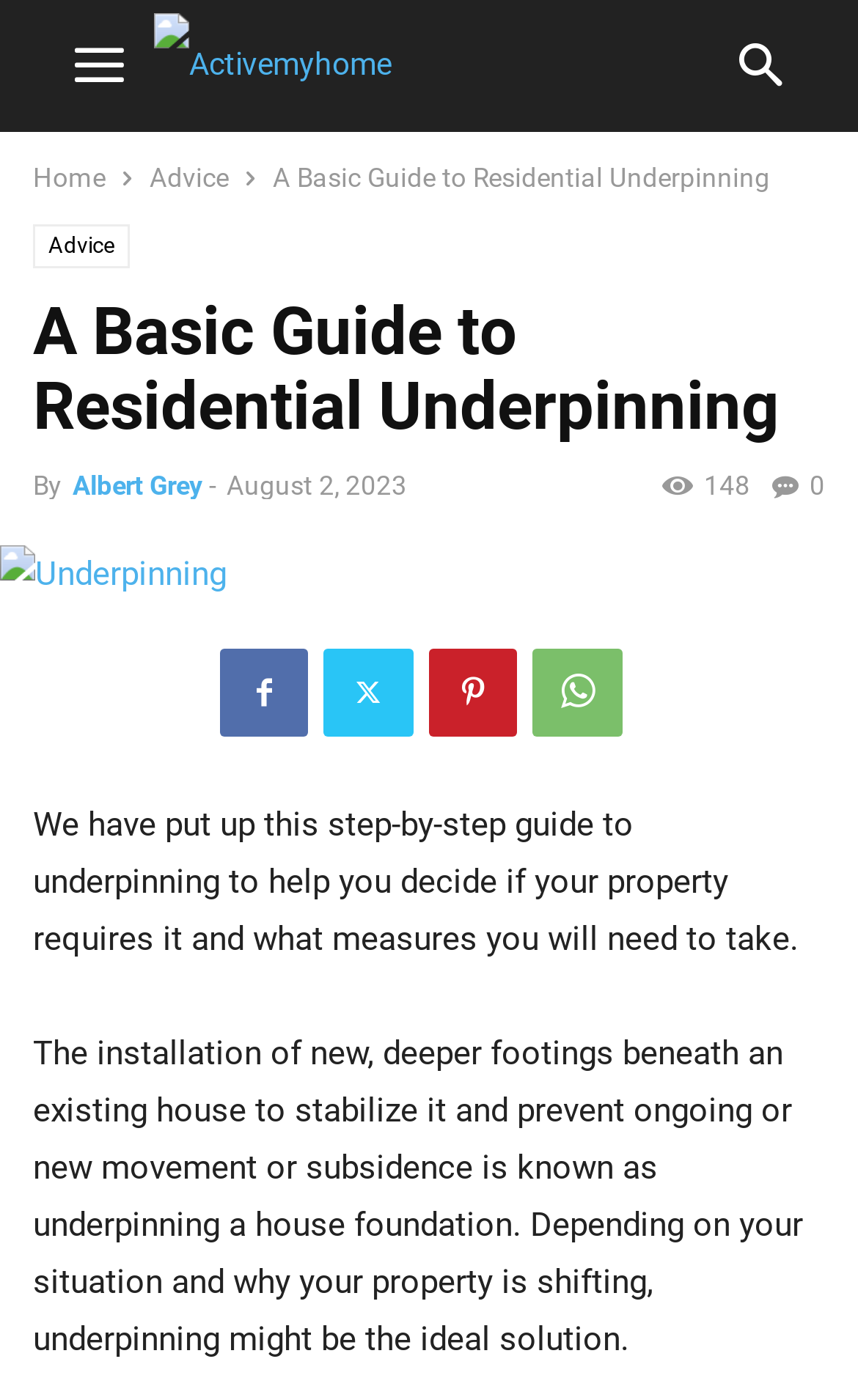What is the main heading displayed on the webpage? Please provide the text.

A Basic Guide to Residential Underpinning